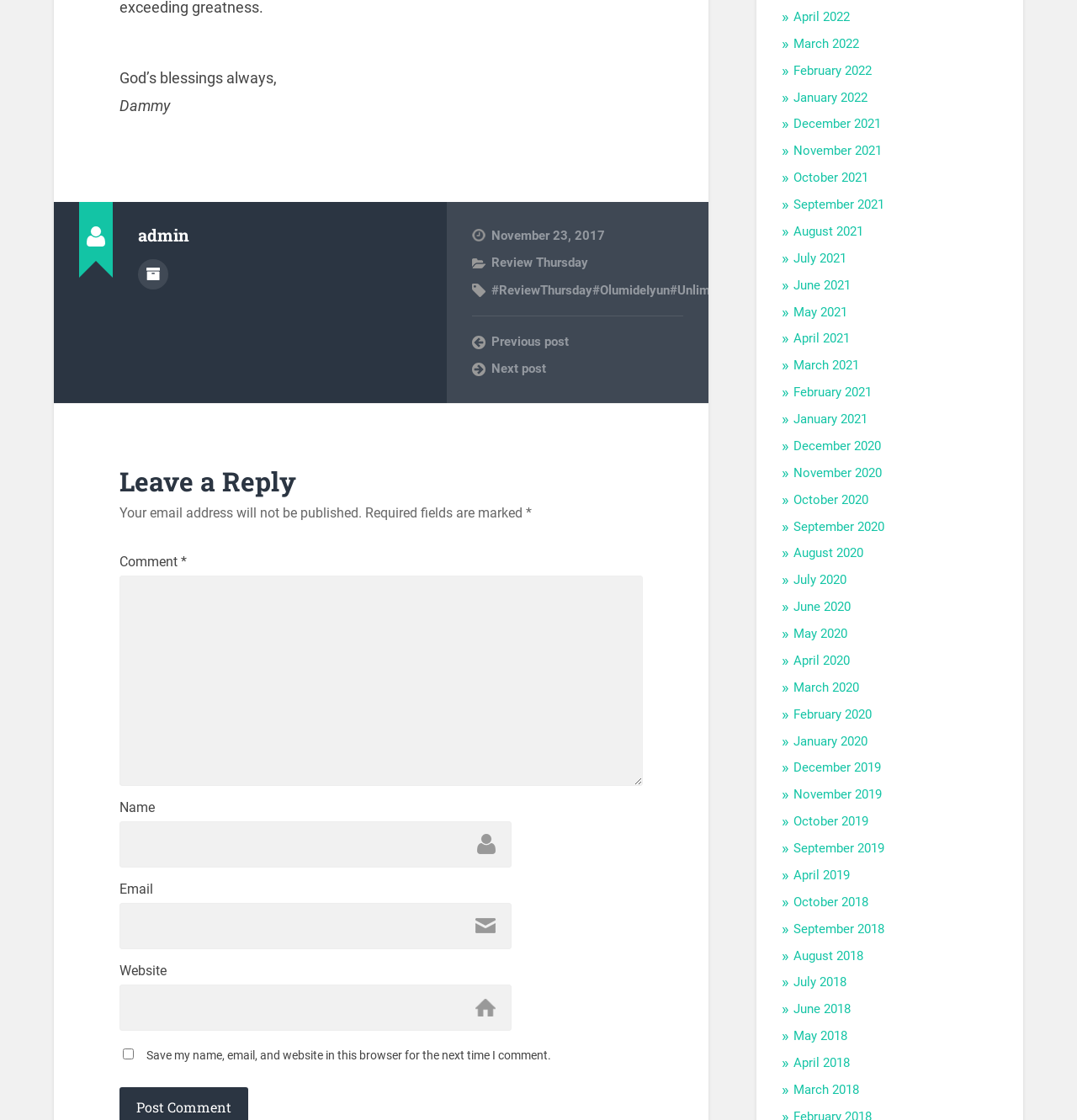How many months are listed in the archive section? Based on the screenshot, please respond with a single word or phrase.

36